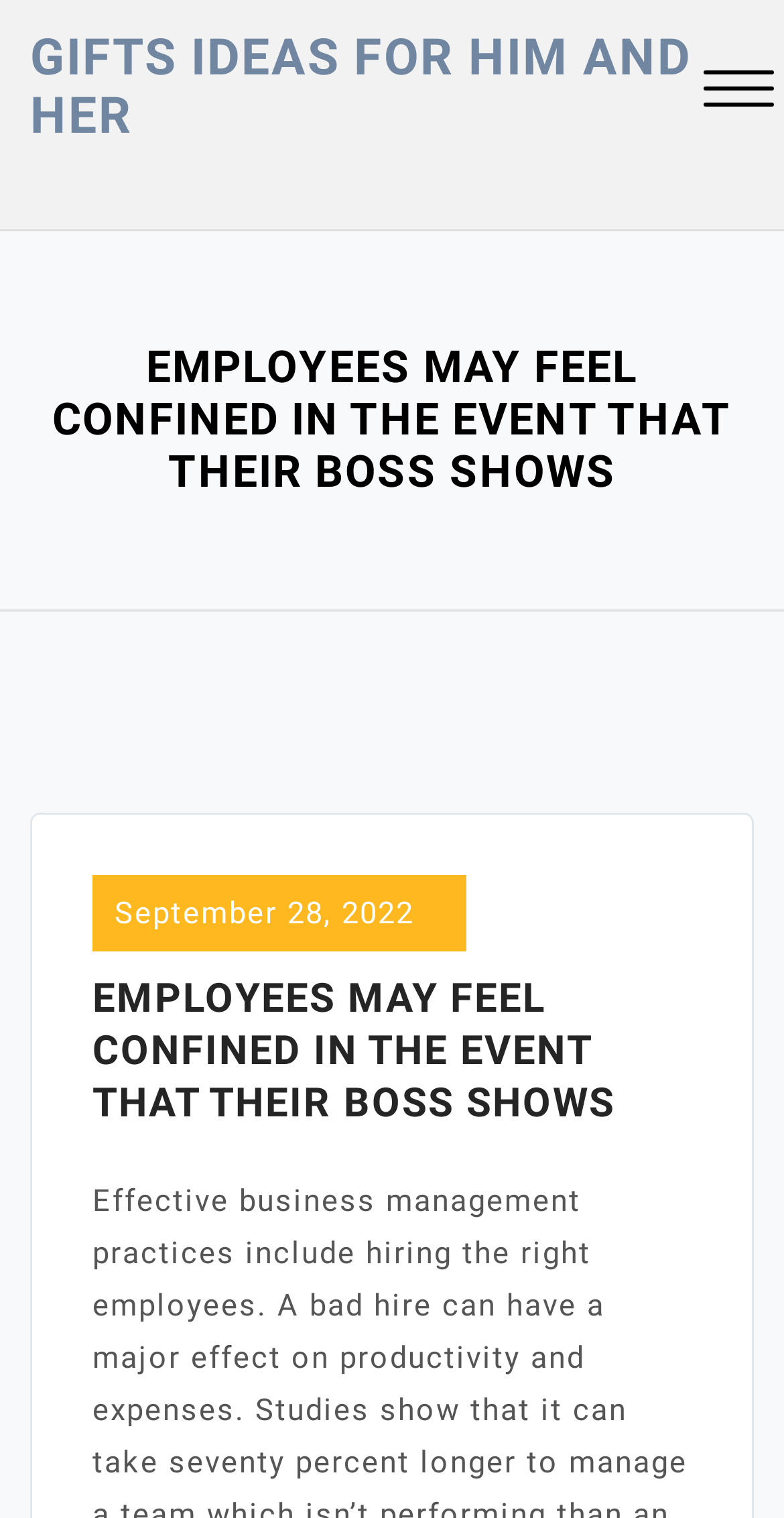Use a single word or phrase to answer the question:
How many headings are there on the webpage?

2